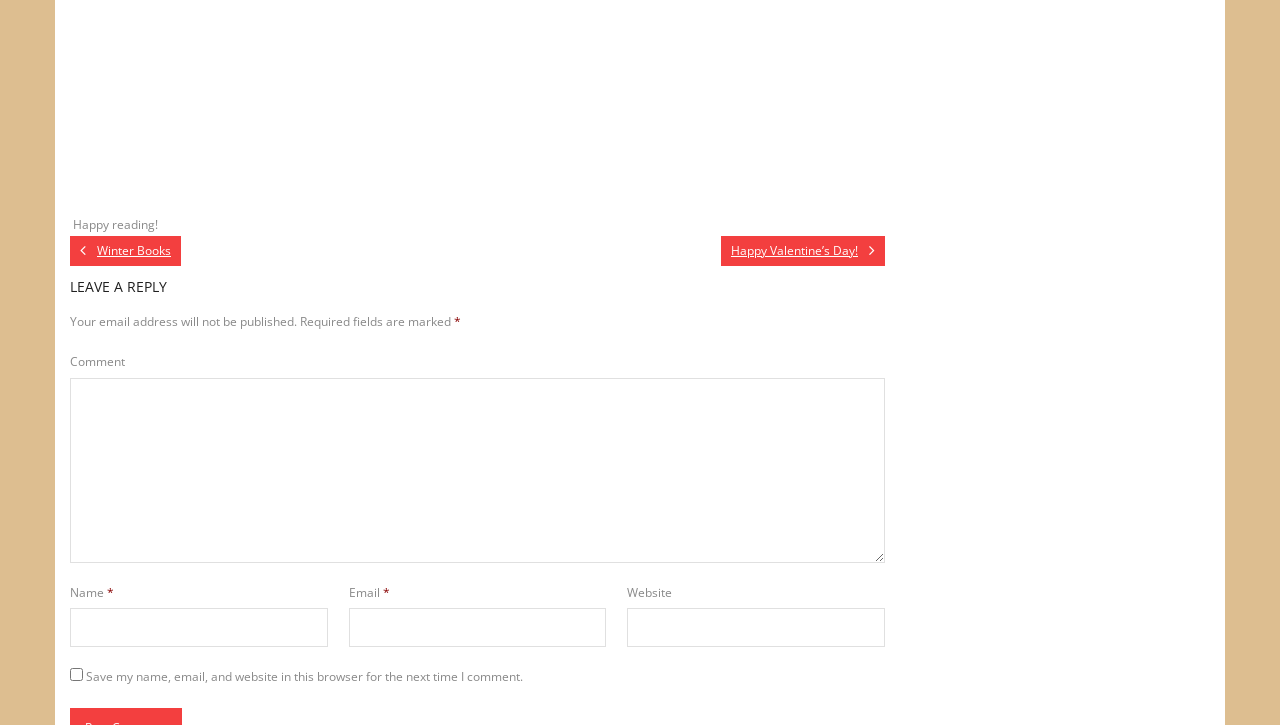What is the purpose of the checkbox?
Give a one-word or short phrase answer based on the image.

Save comment information